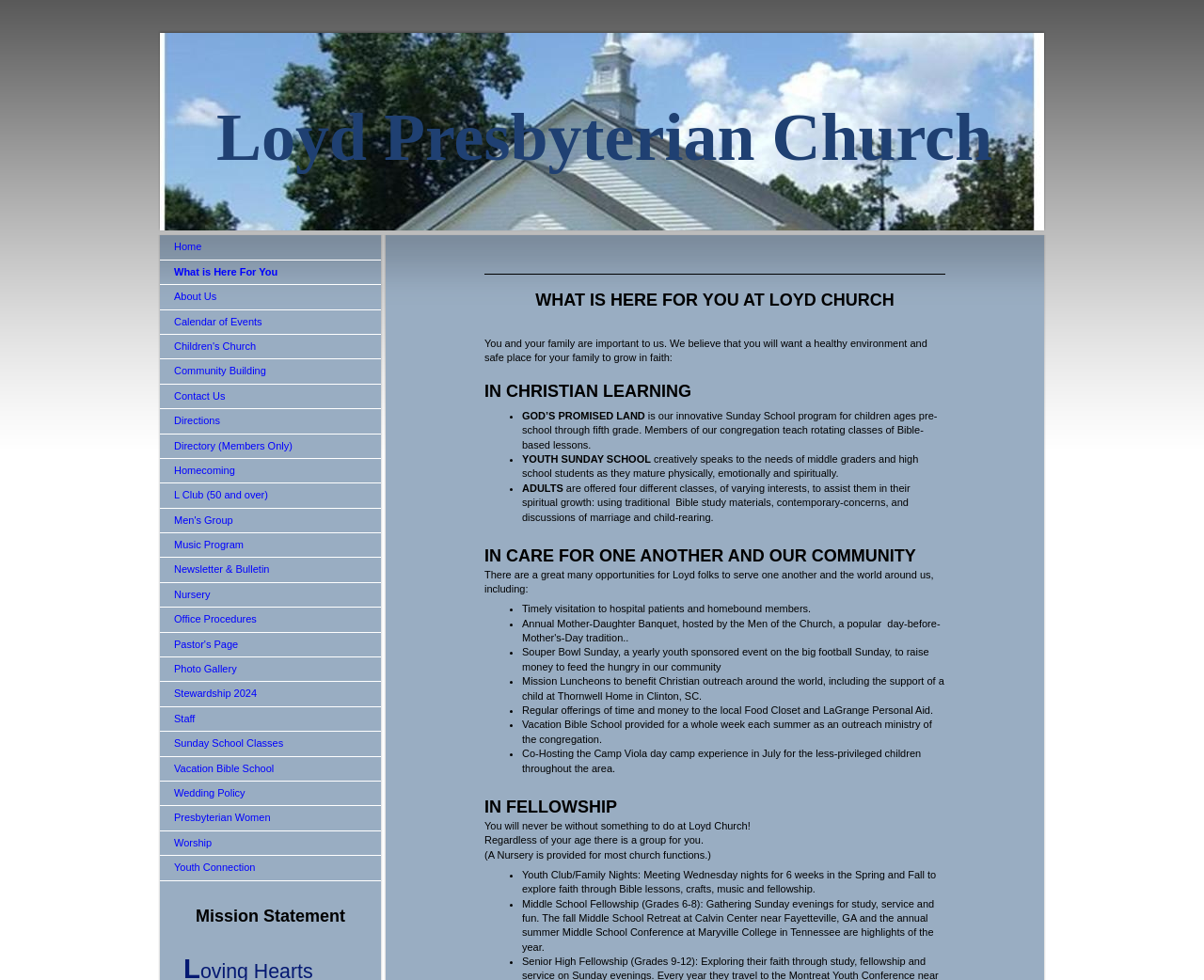Specify the bounding box coordinates for the region that must be clicked to perform the given instruction: "Click ENQUIRY".

None